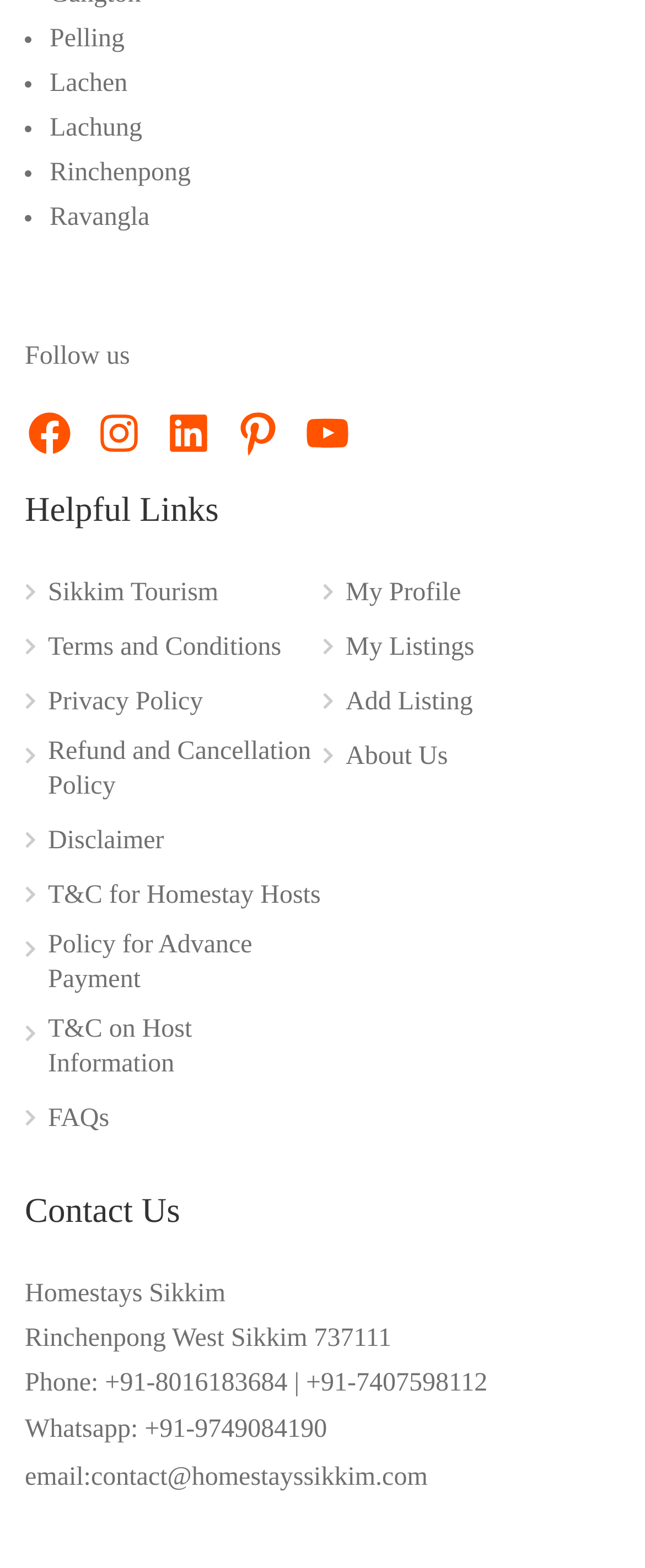Please identify the bounding box coordinates of the clickable region that I should interact with to perform the following instruction: "Contact us through email". The coordinates should be expressed as four float numbers between 0 and 1, i.e., [left, top, right, bottom].

[0.141, 0.934, 0.663, 0.952]